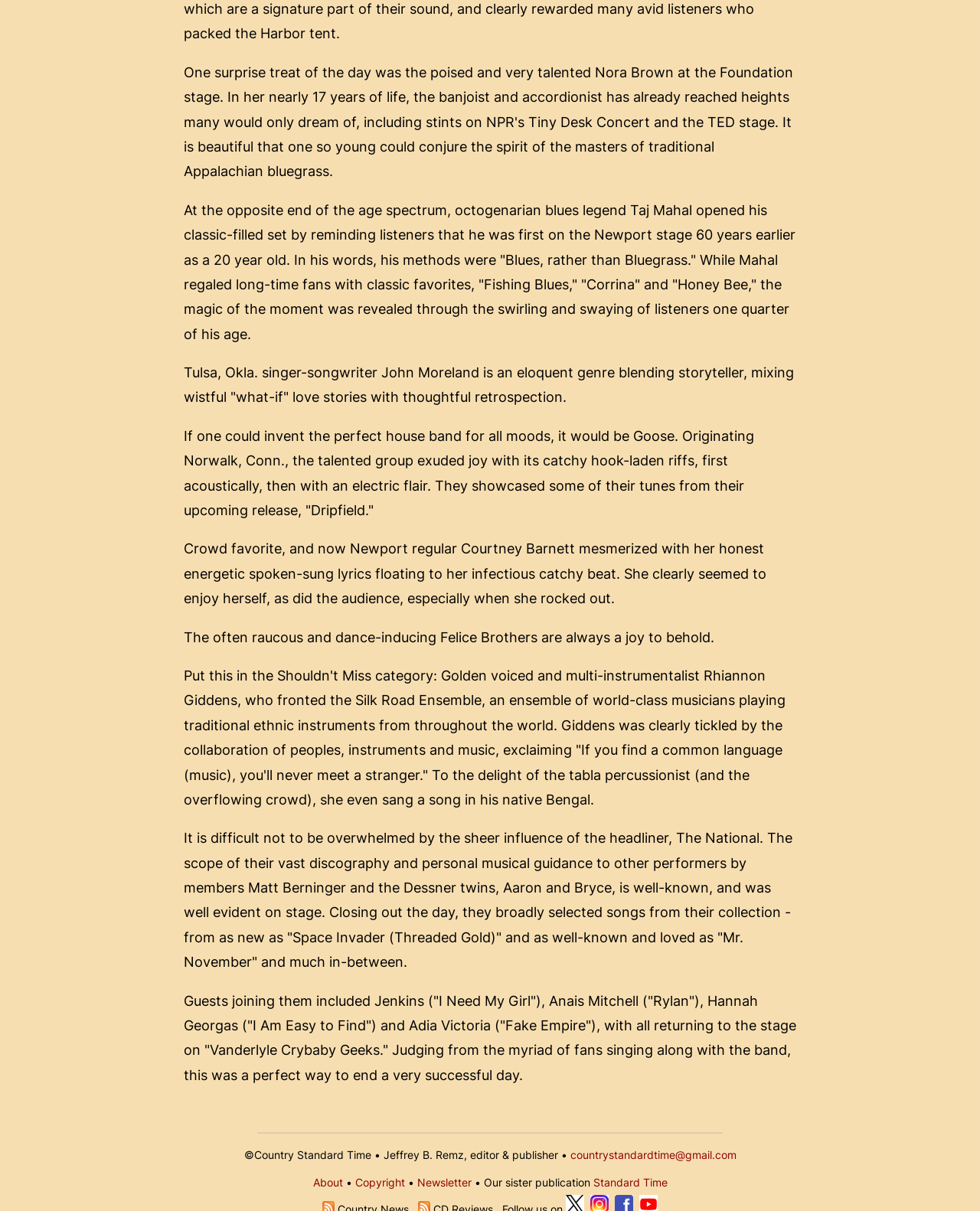Answer the question below with a single word or a brief phrase: 
Who opened the set at Newport 60 years earlier?

Taj Mahal